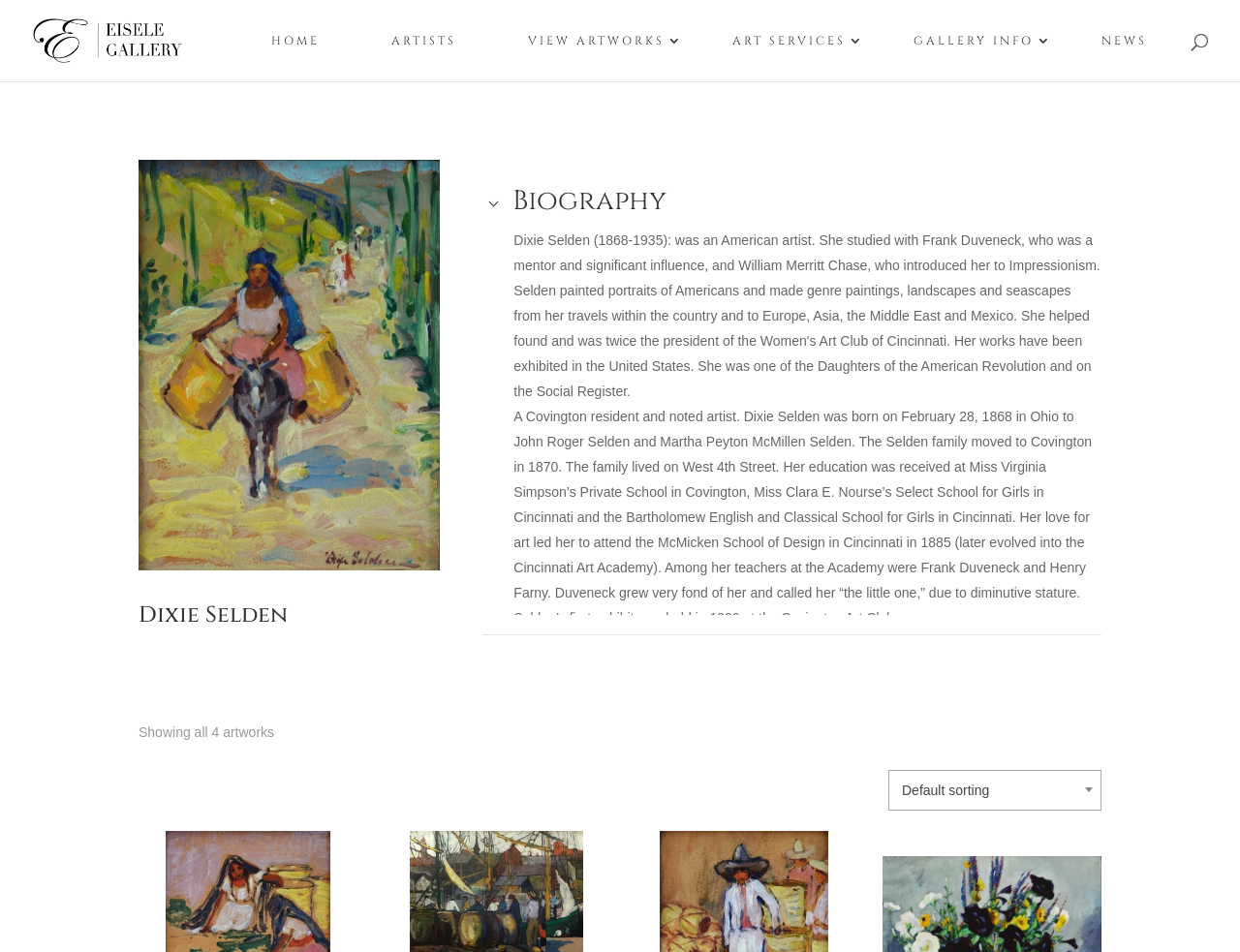Describe all visible elements and their arrangement on the webpage.

The webpage is about Dixie Selden, an artist, and is hosted by Eisele Gallery. At the top left, there is a link to Eisele Gallery accompanied by an image with the same name. To the right of this, there is a navigation menu with links to HOME, ARTISTS, VIEW ARTWORKS 3, ART SERVICES 3, GALLERY INFO 3, and NEWS.

Below the navigation menu, there is a large image of Dixie Selden, accompanied by a heading with her name. Below the image, there are two headings, one with her name and another empty heading.

The main content of the webpage is a biography of Dixie Selden, divided into three paragraphs. The biography describes her early life, education, and career as an artist, including her travels and memberships in various art organizations.

To the right of the biography, there is a section showing all 4 artworks by Dixie Selden. Below this, there is a combobox for sorting the artworks, with a default option selected.

Overall, the webpage is dedicated to showcasing Dixie Selden's life and art, with a focus on her biography and artworks.